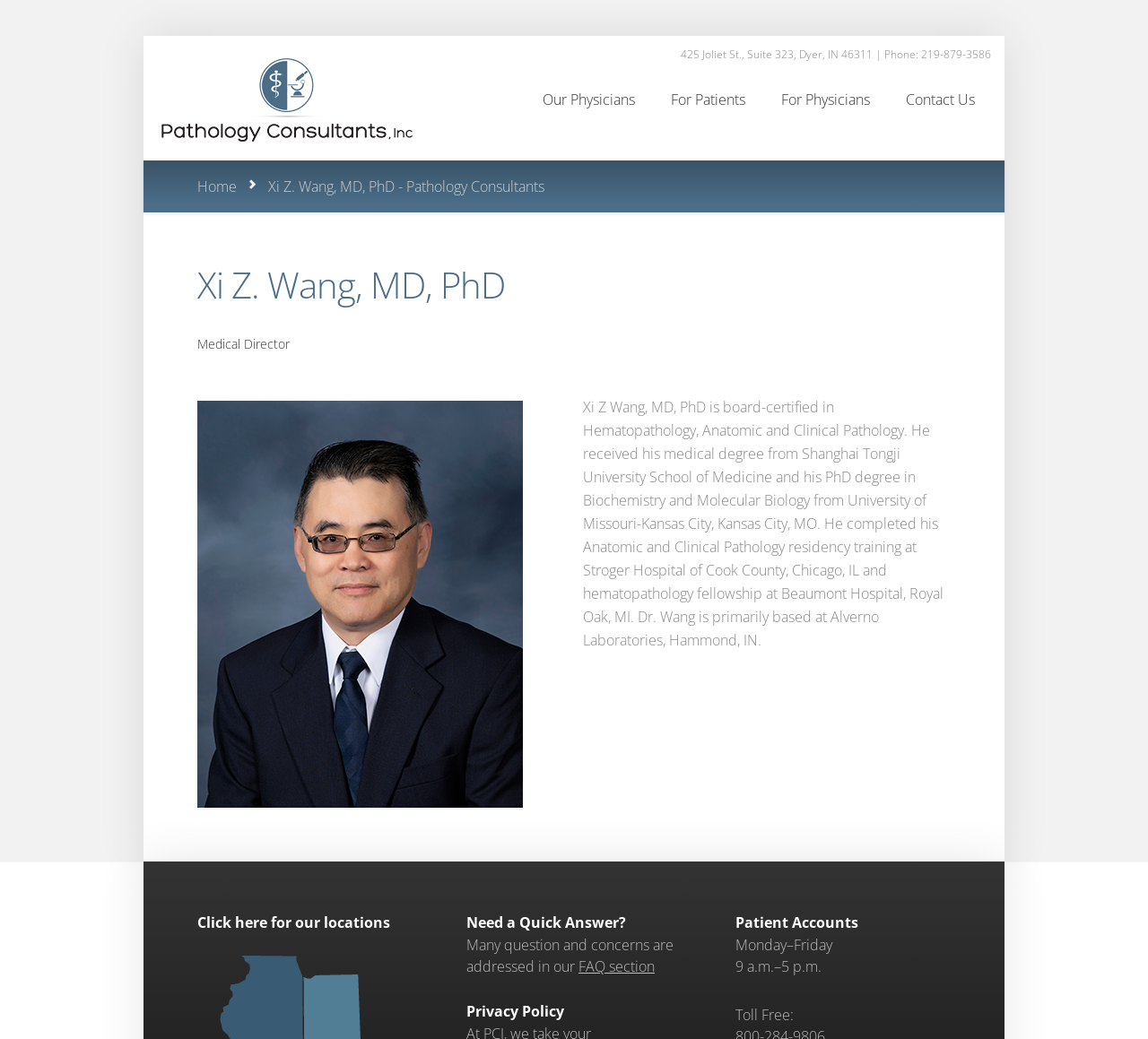From the details in the image, provide a thorough response to the question: What is the address of Pathology Consultants?

I found the address by looking at the static text element at the top of the webpage, which contains the address and phone number of Pathology Consultants.